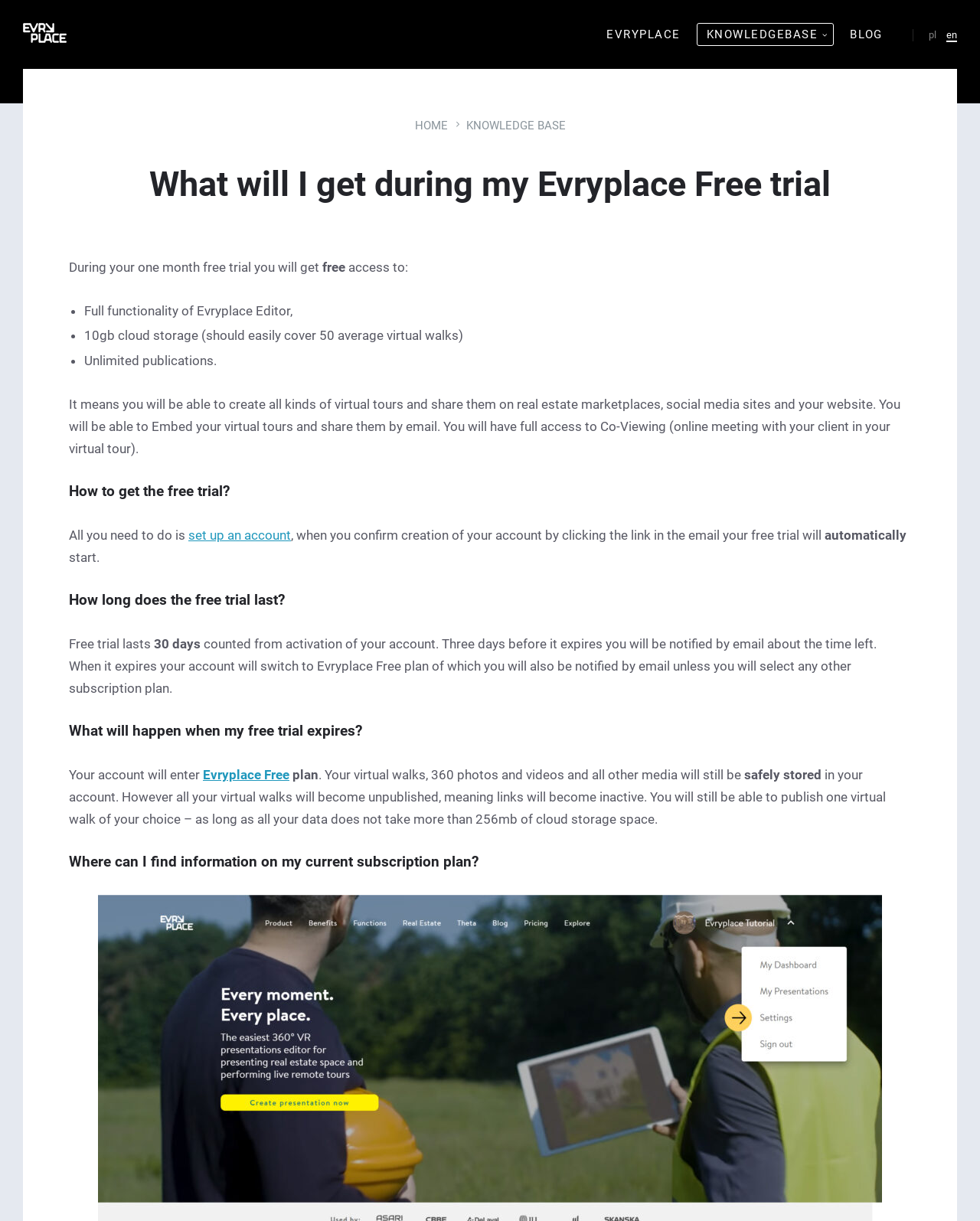Please give a short response to the question using one word or a phrase:
How much cloud storage is provided during the free trial?

10gb